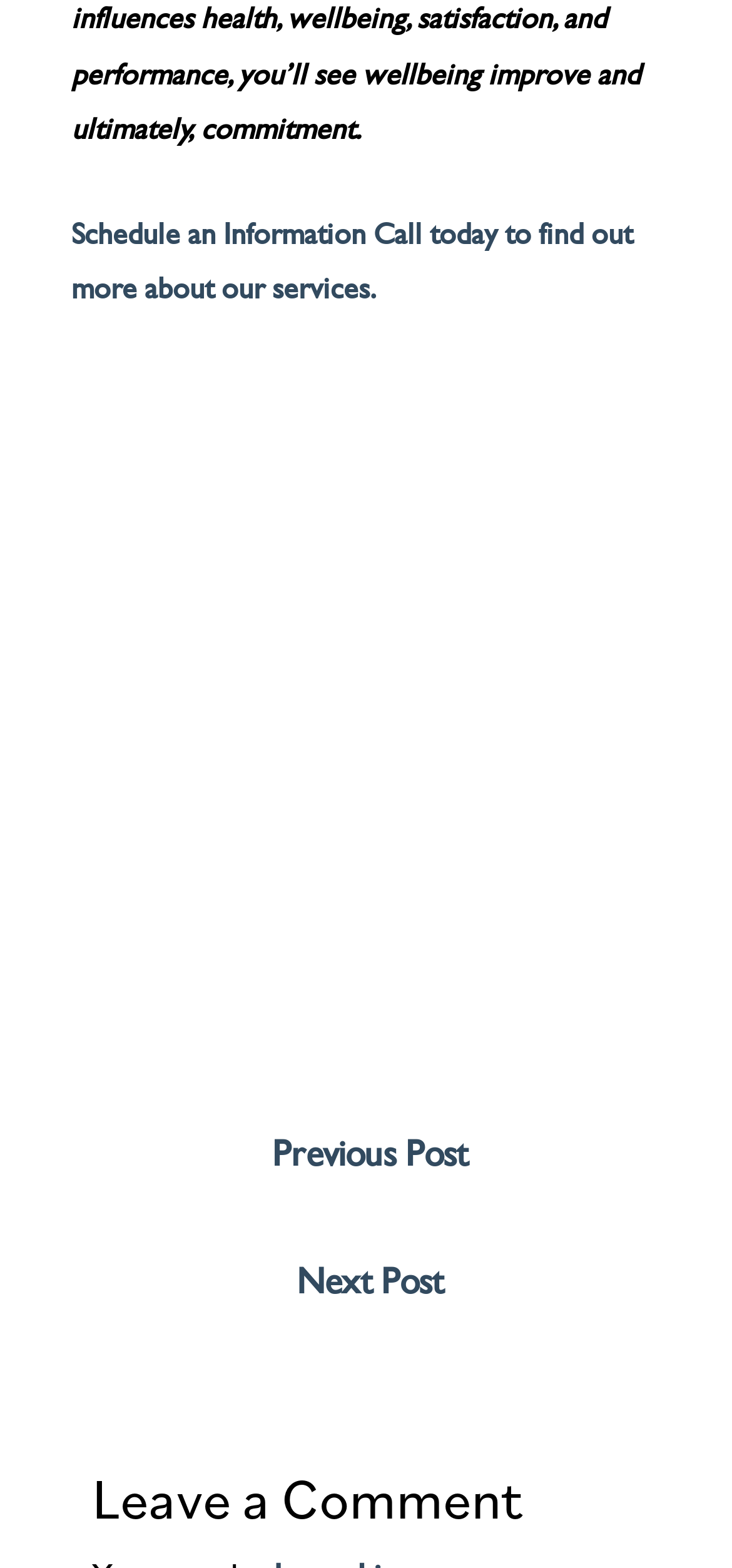Please look at the image and answer the question with a detailed explanation: What is the purpose of the figure element?

The figure element contains an image and a link with the text 'Sign up for thought-provoking insights', which suggests that its purpose is to hold an image related to the link.